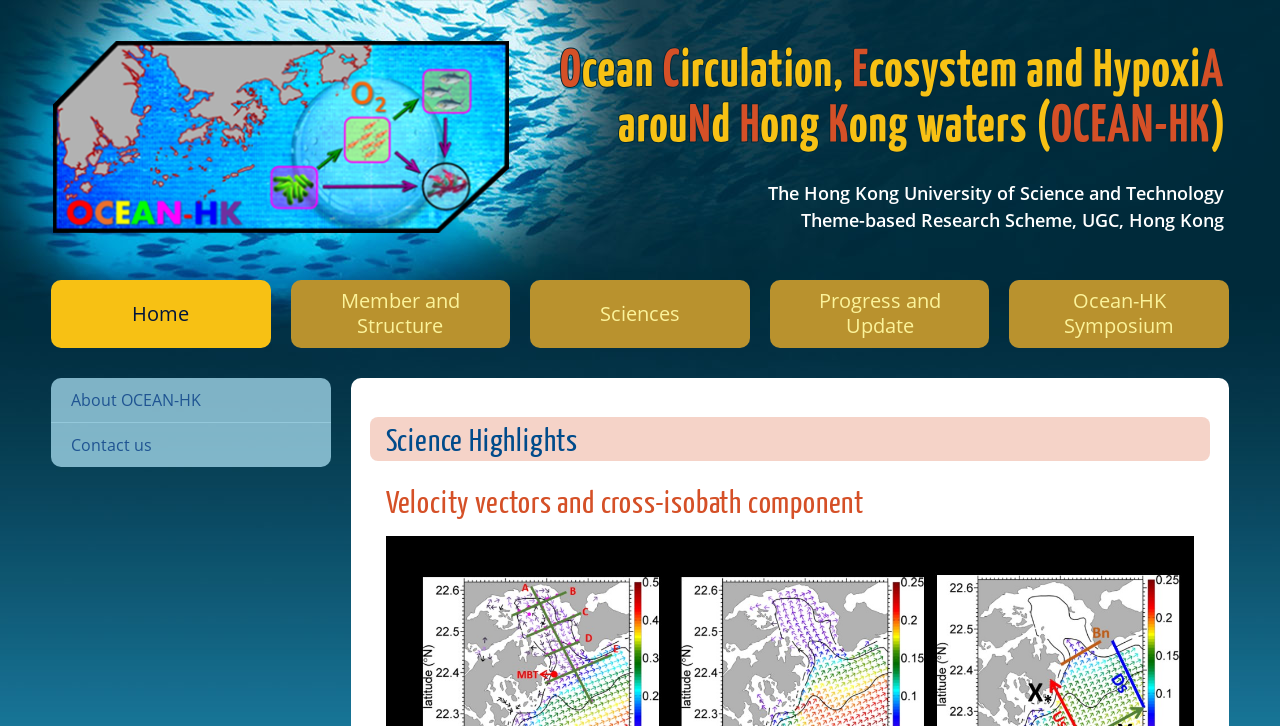Please identify the bounding box coordinates of the clickable area that will fulfill the following instruction: "click the logo". The coordinates should be in the format of four float numbers between 0 and 1, i.e., [left, top, right, bottom].

[0.042, 0.298, 0.398, 0.328]